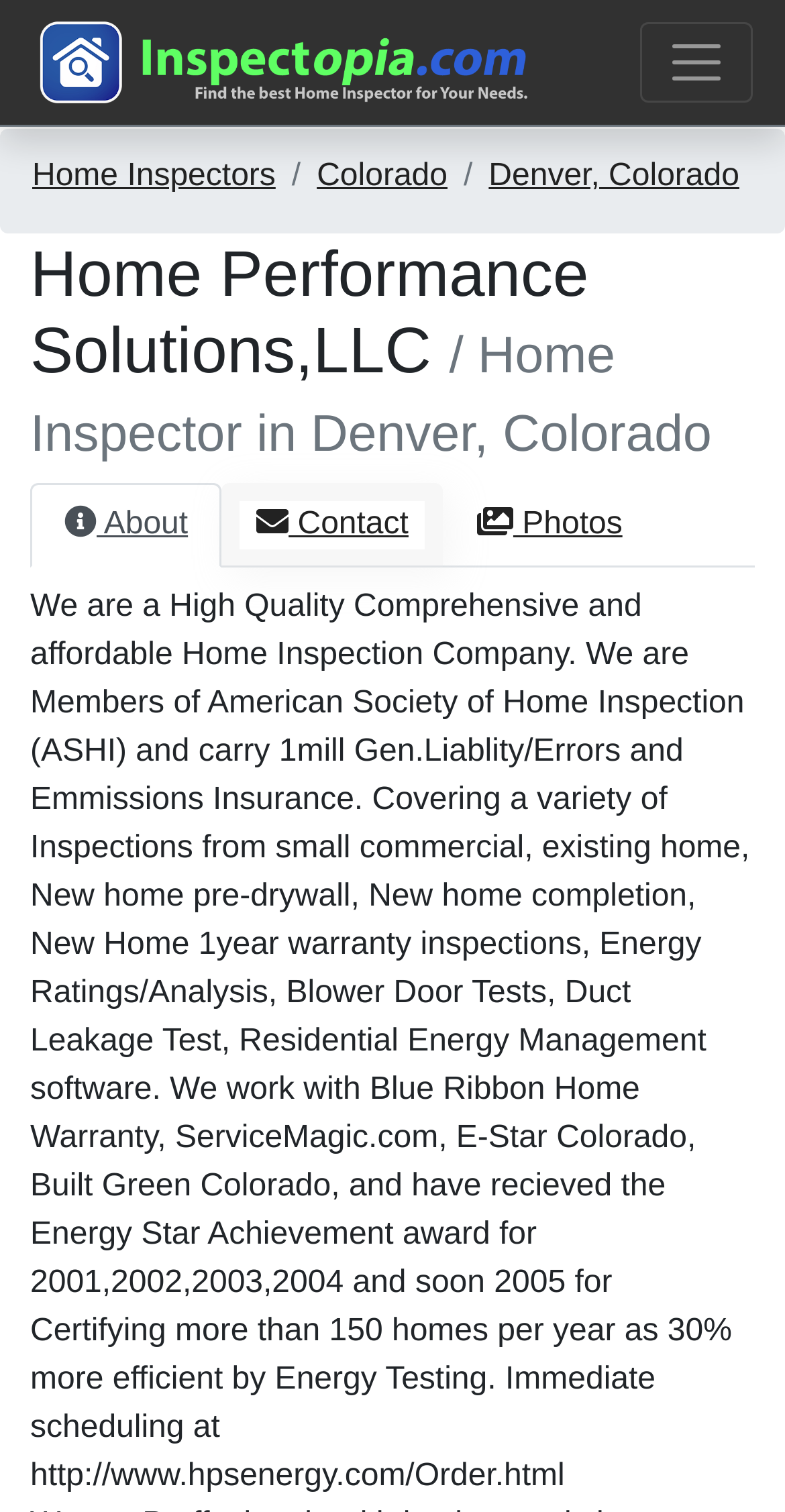Please identify the bounding box coordinates of the clickable region that I should interact with to perform the following instruction: "Return to home page". The coordinates should be expressed as four float numbers between 0 and 1, i.e., [left, top, right, bottom].

[0.041, 0.011, 0.682, 0.072]